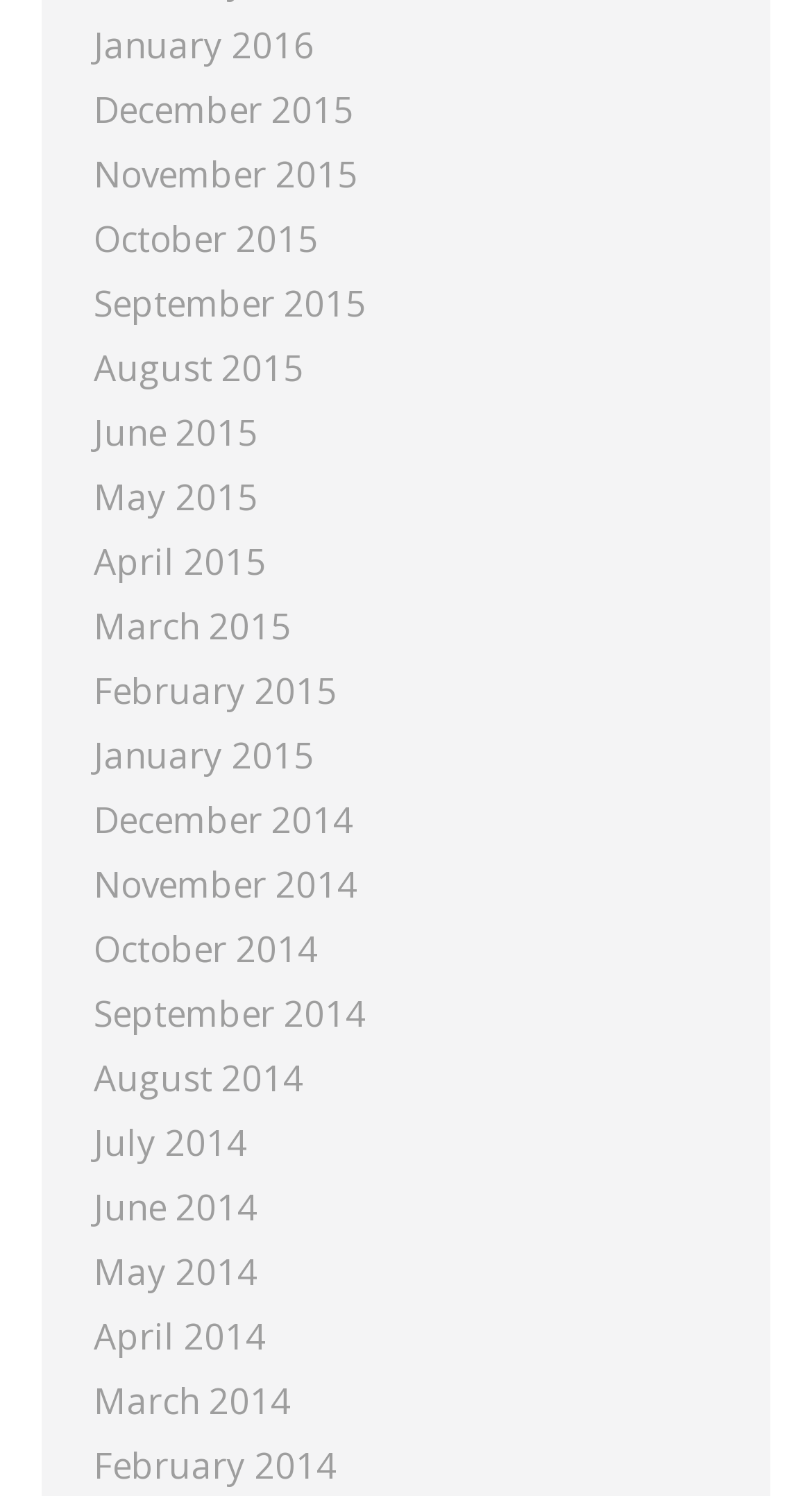Can you find the bounding box coordinates of the area I should click to execute the following instruction: "view January 2016"?

[0.115, 0.012, 0.387, 0.048]